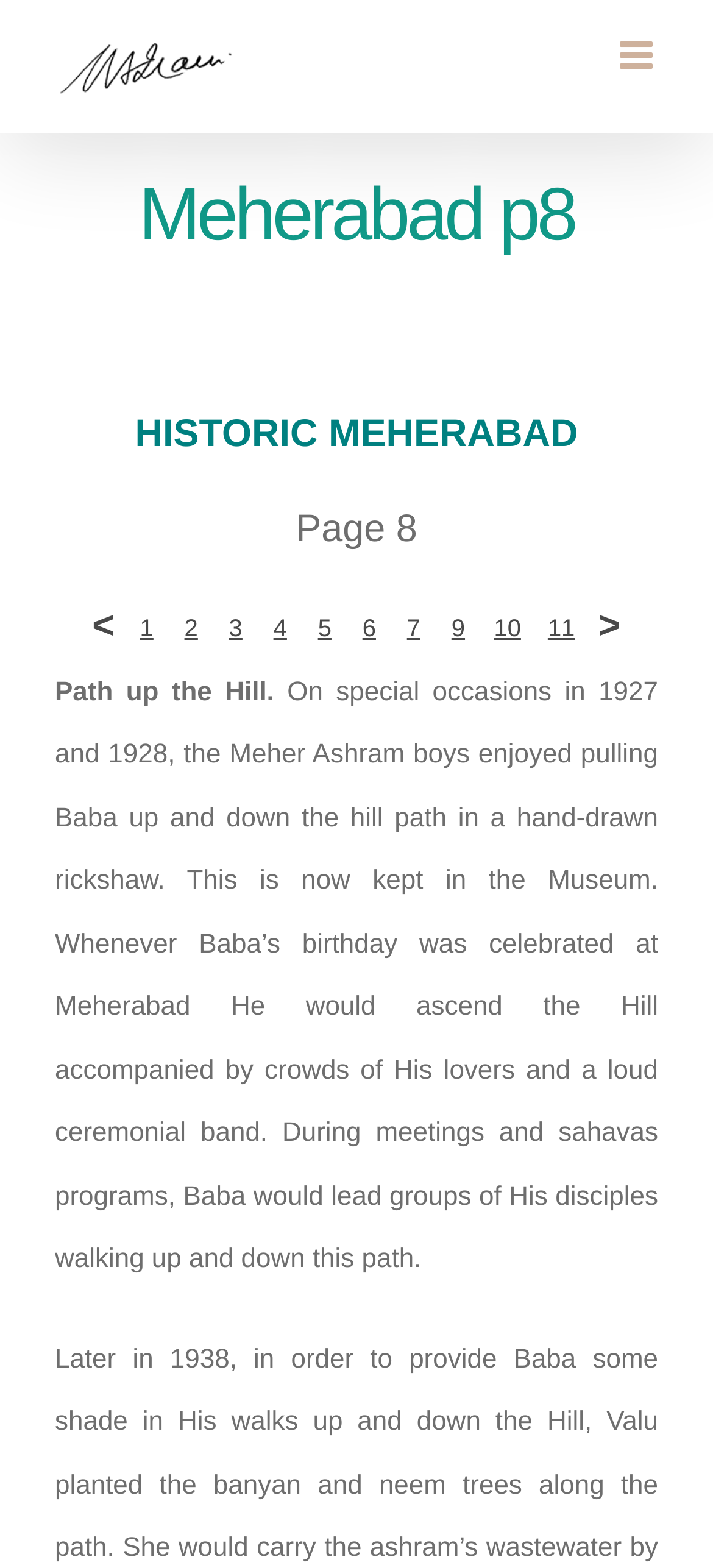Please predict the bounding box coordinates of the element's region where a click is necessary to complete the following instruction: "Toggle the mobile menu". The coordinates should be represented by four float numbers between 0 and 1, i.e., [left, top, right, bottom].

[0.869, 0.023, 0.923, 0.048]